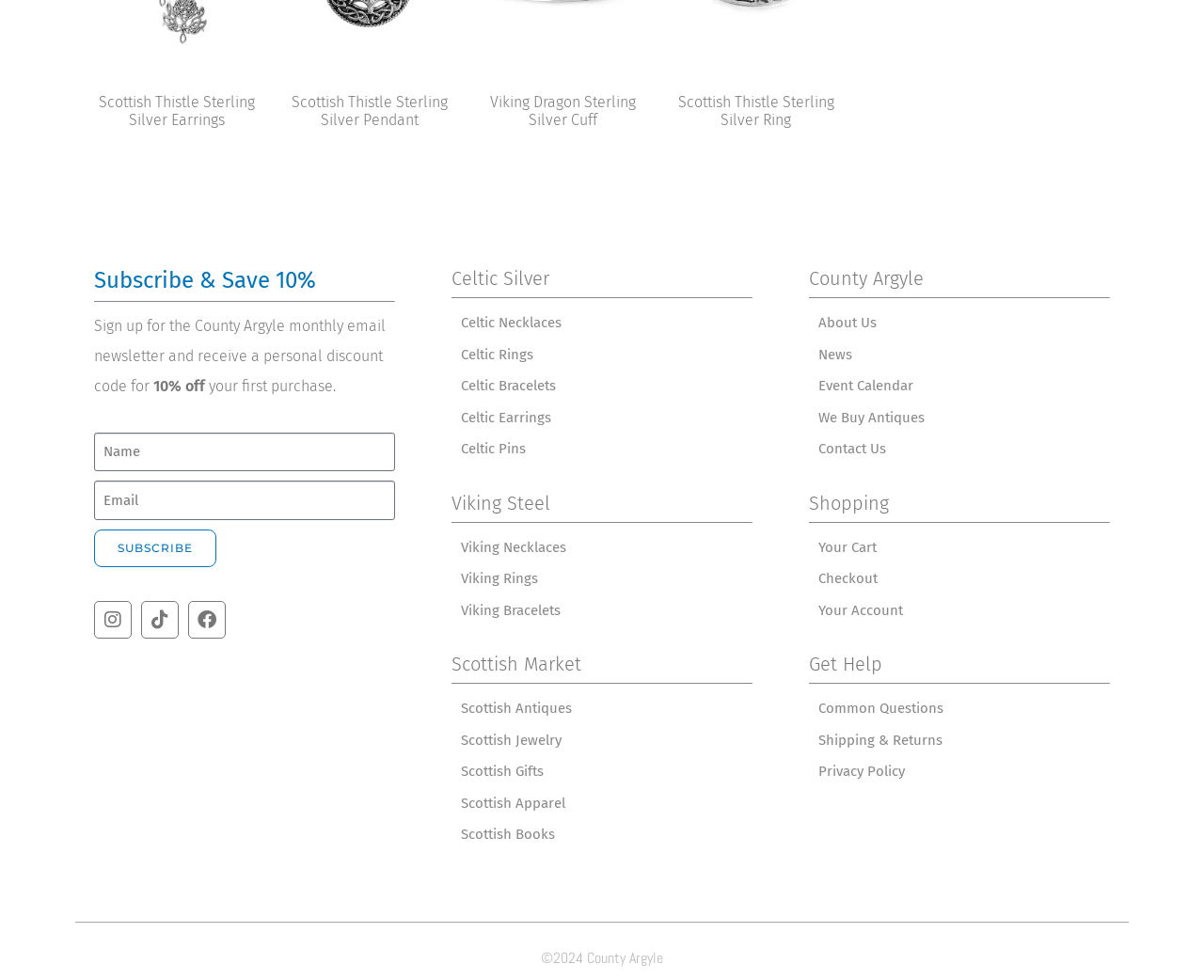Answer the question in a single word or phrase:
What is the name of the earrings in the first heading?

Scottish Thistle Sterling Silver Earrings